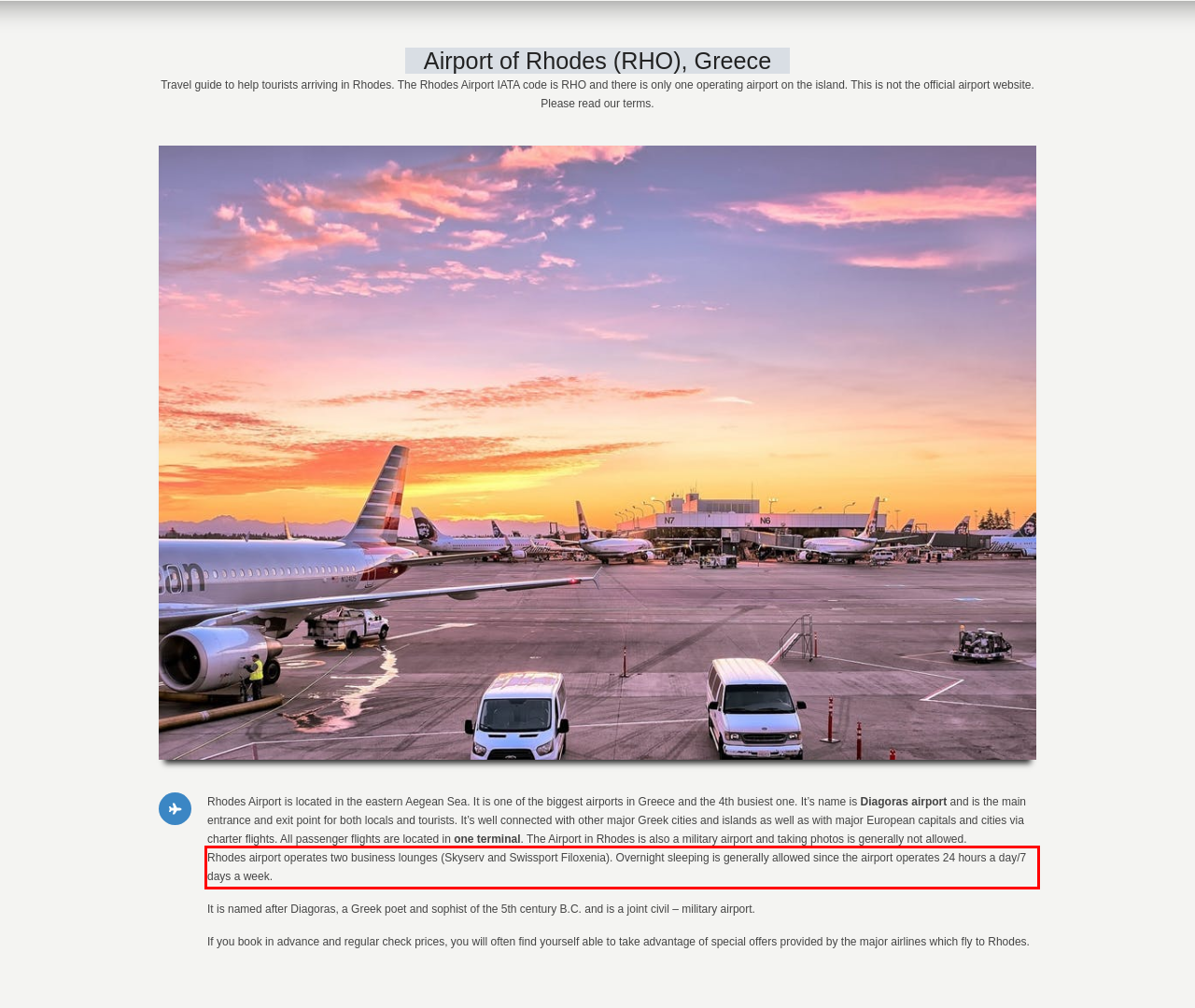You are presented with a screenshot containing a red rectangle. Extract the text found inside this red bounding box.

Rhodes airport operates two business lounges (Skyserv and Swissport Filoxenia). Overnight sleeping is generally allowed since the airport operates 24 hours a day/7 days a week.